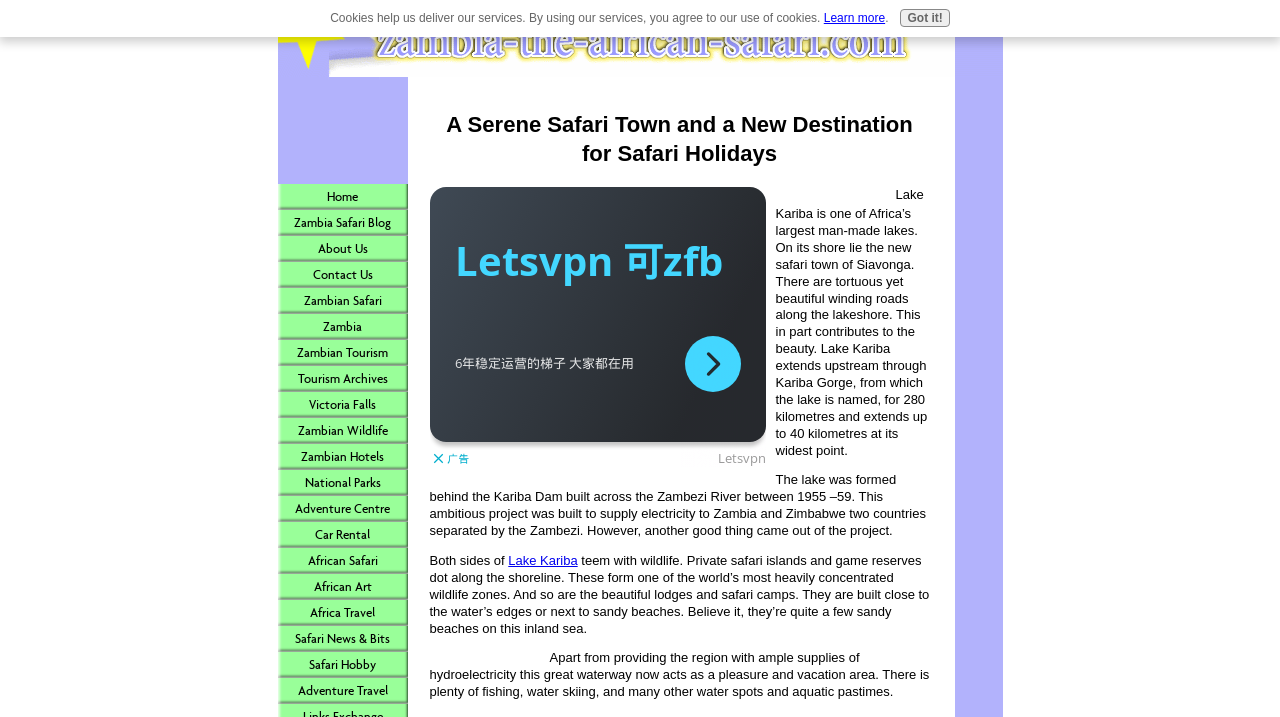Could you indicate the bounding box coordinates of the region to click in order to complete this instruction: "Explore 'Victoria Falls'".

[0.217, 0.547, 0.318, 0.583]